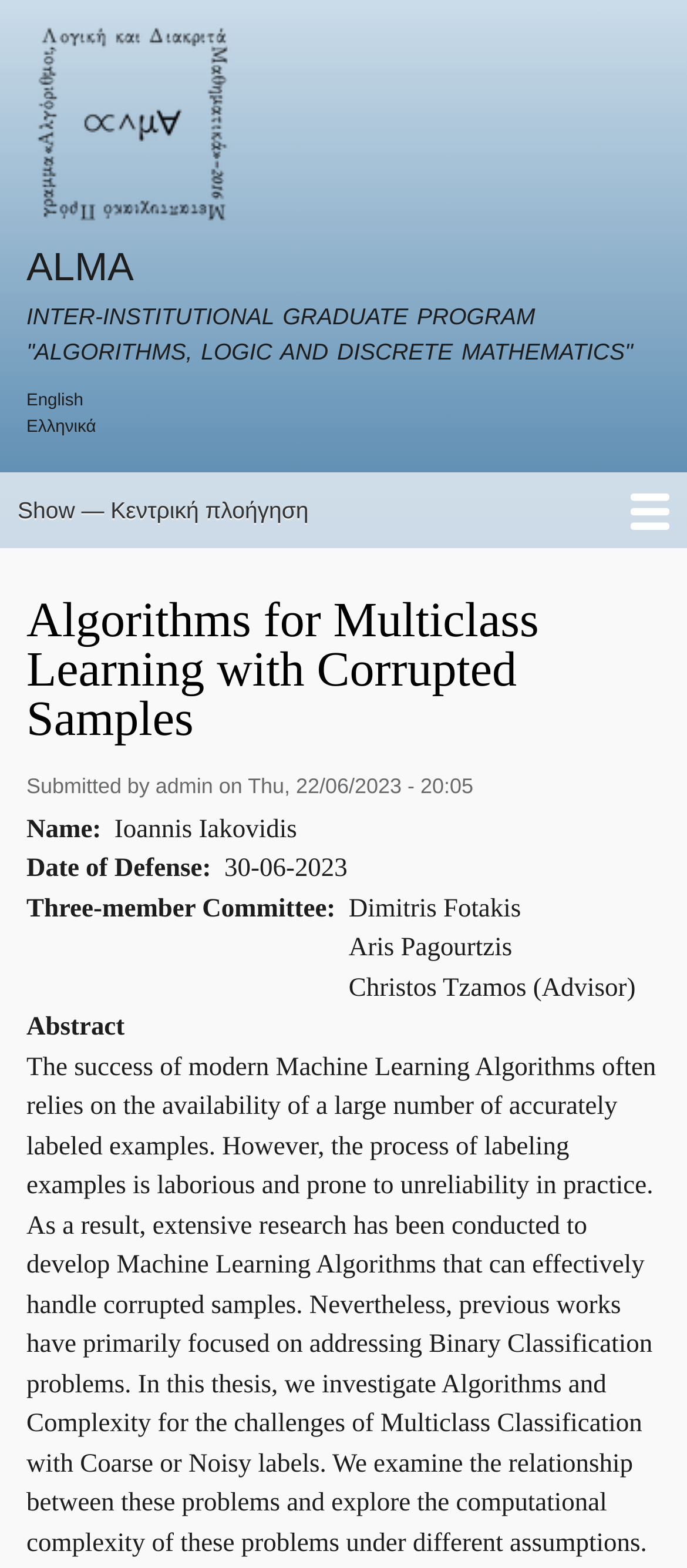Provide the bounding box coordinates, formatted as (top-left x, top-left y, bottom-right x, bottom-right y), with all values being floating point numbers between 0 and 1. Identify the bounding box of the UI element that matches the description: parent_node: ALMA title="Home"

[0.038, 0.012, 0.346, 0.154]